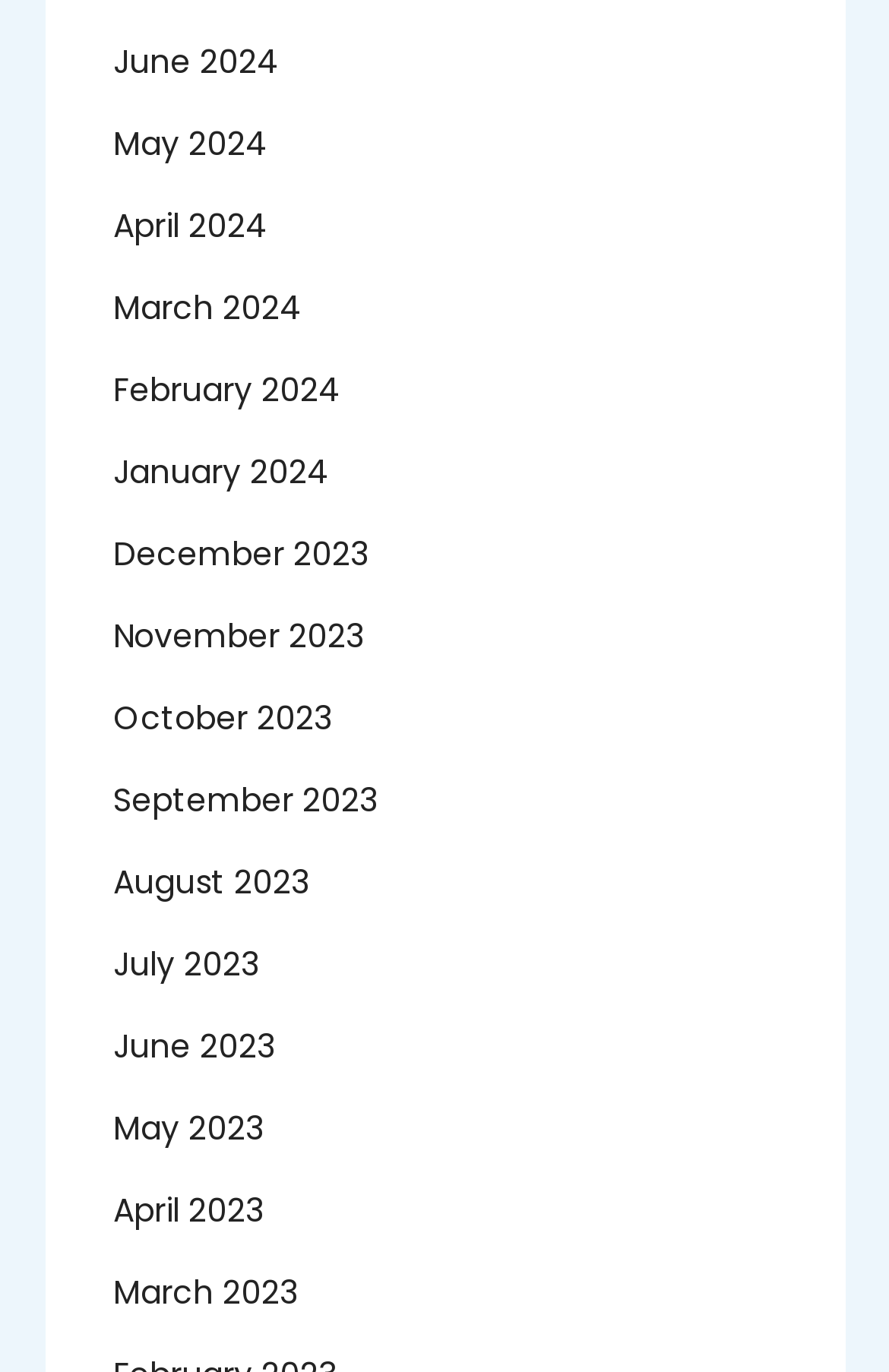Determine the bounding box coordinates of the element's region needed to click to follow the instruction: "view June 2024". Provide these coordinates as four float numbers between 0 and 1, formatted as [left, top, right, bottom].

[0.127, 0.023, 0.314, 0.066]